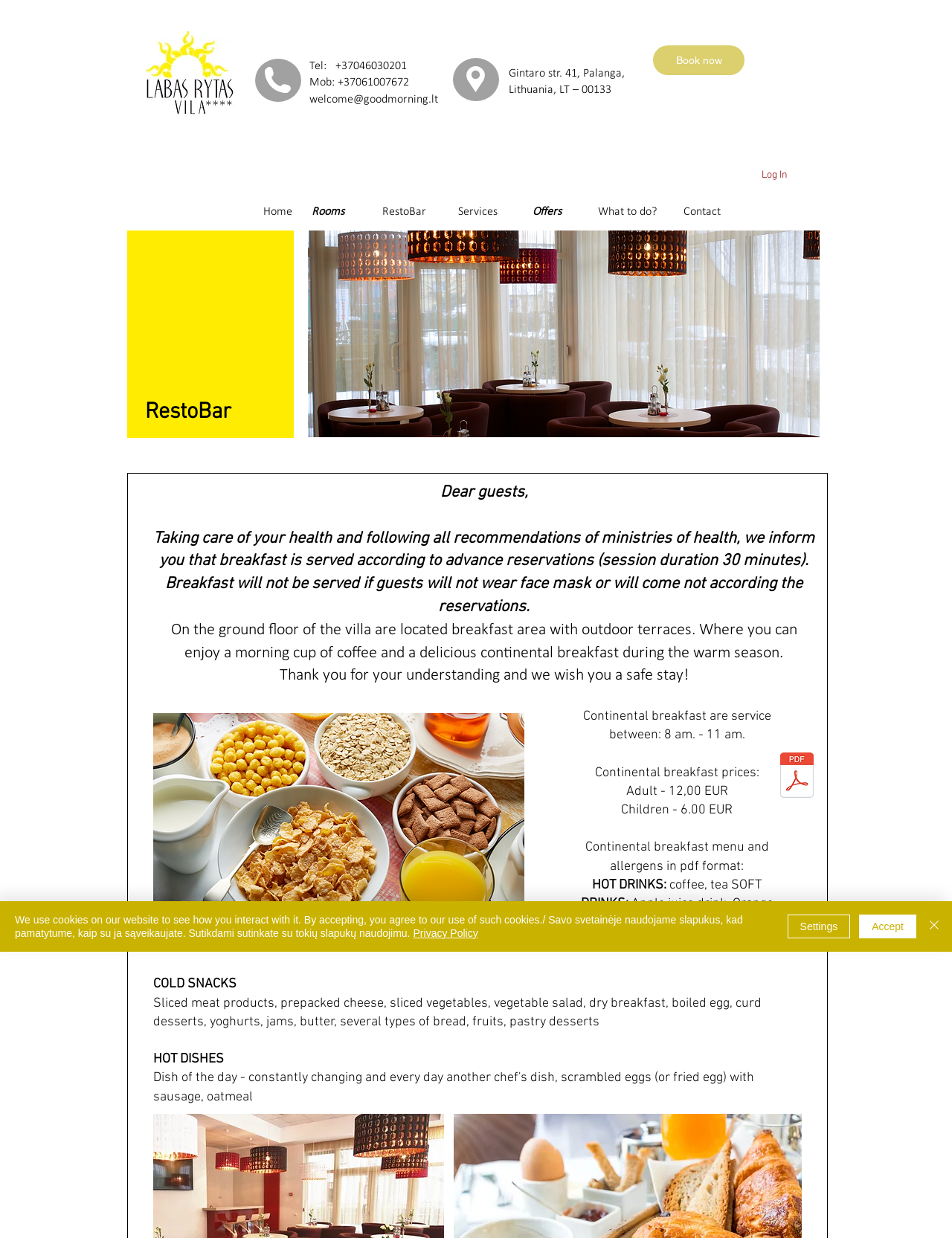Determine the bounding box coordinates of the clickable region to execute the instruction: "Click the 'RestoBar' link". The coordinates should be four float numbers between 0 and 1, denoted as [left, top, right, bottom].

[0.395, 0.165, 0.453, 0.178]